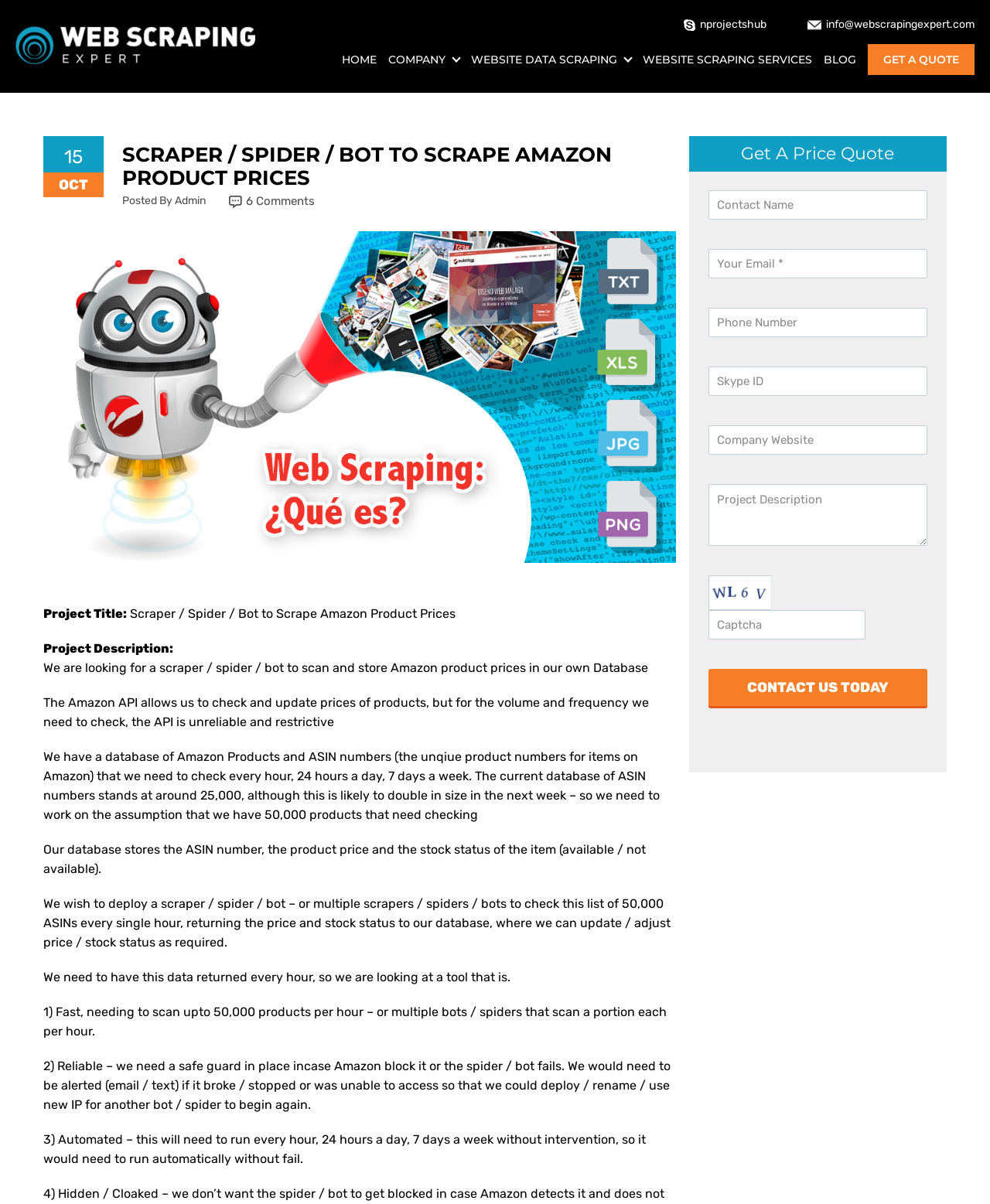How often does the scraper / spider / bot need to run?
Using the image as a reference, answer with just one word or a short phrase.

Every hour